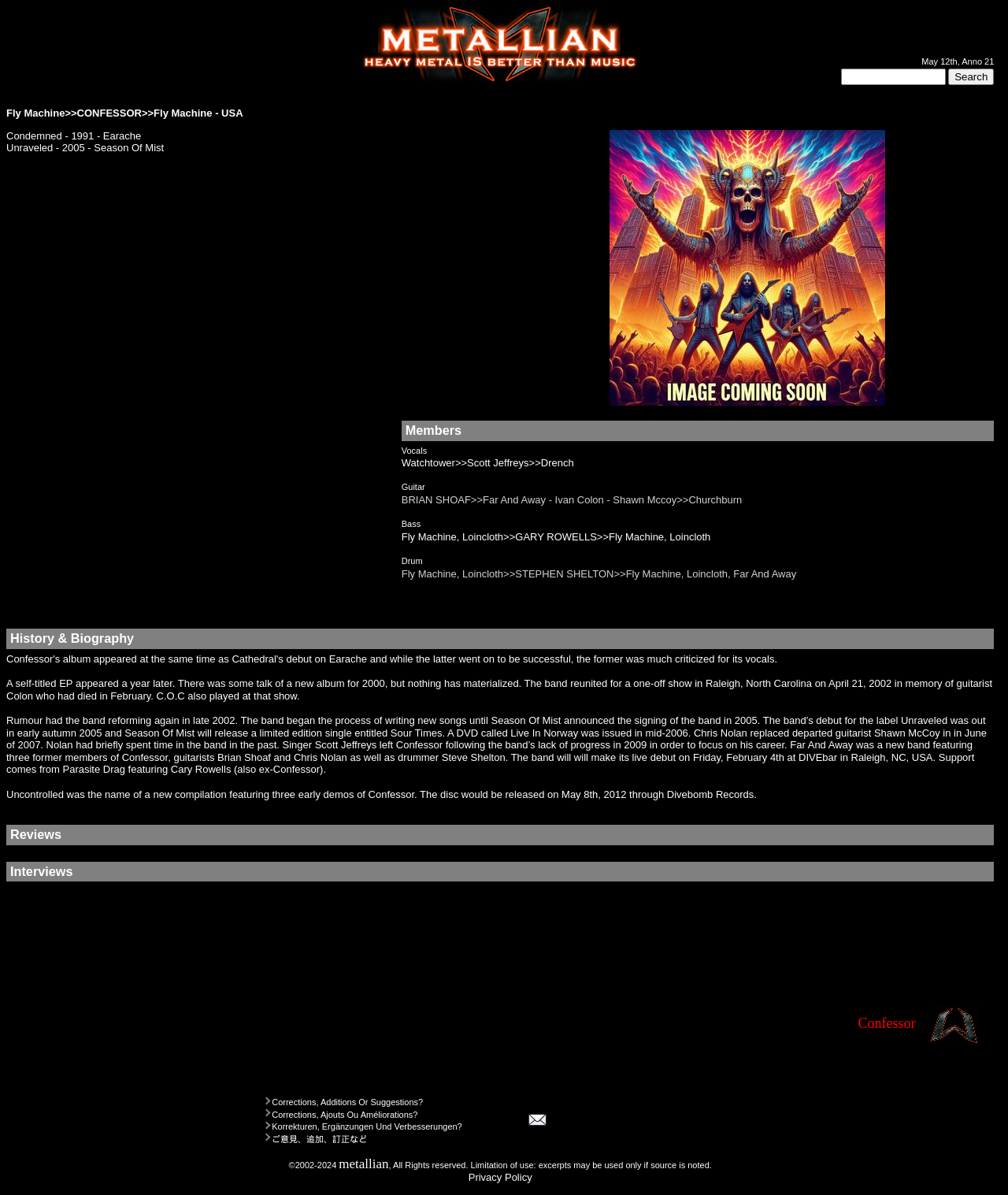Using the element description metallian, predict the bounding box coordinates for the UI element. Provide the coordinates in (top-left x, top-left y, bottom-right x, bottom-right y) format with values ranging from 0 to 1.

[0.336, 0.968, 0.386, 0.98]